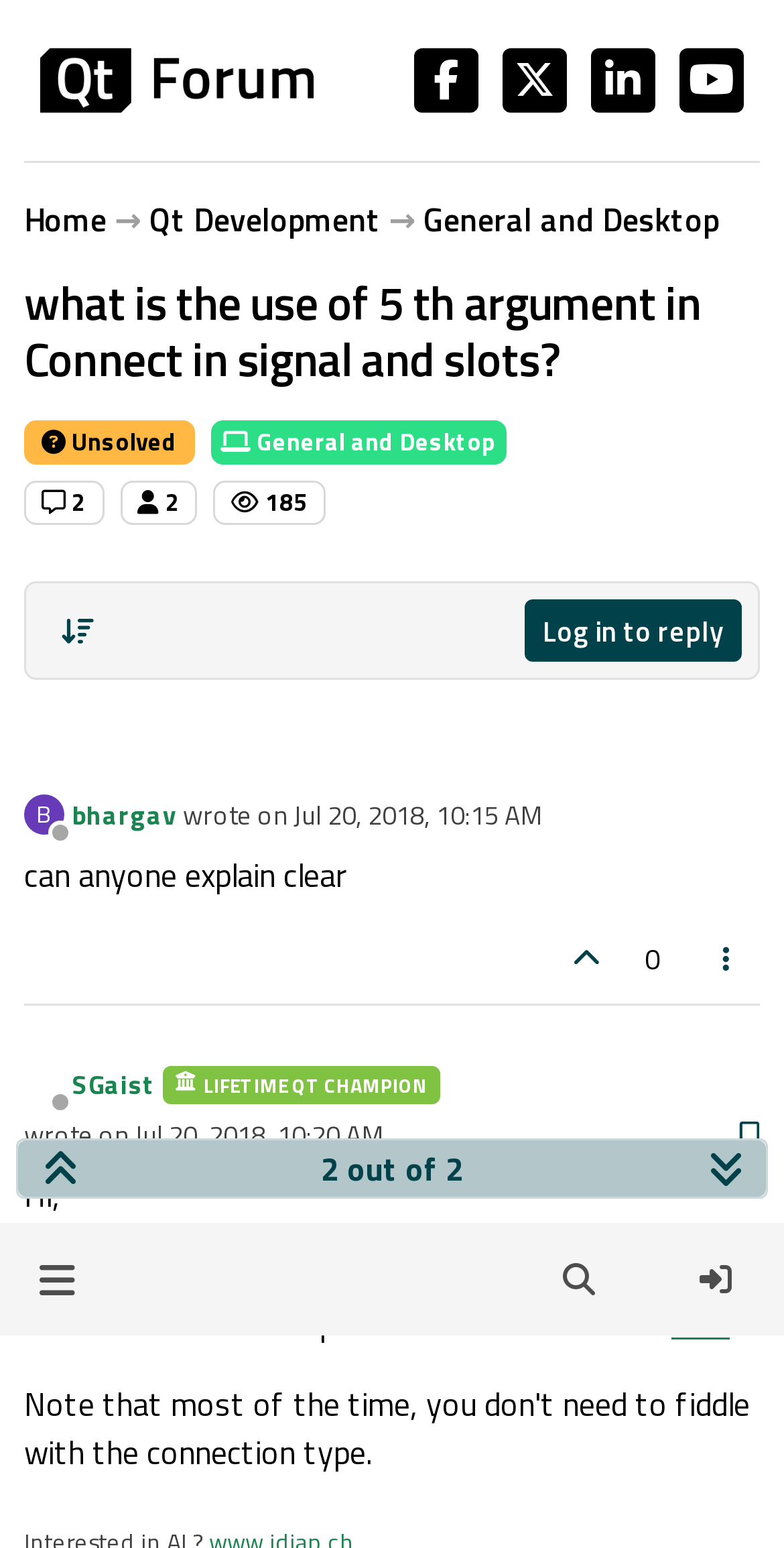How many posts are there in the discussion?
Look at the image and respond with a single word or a short phrase.

2